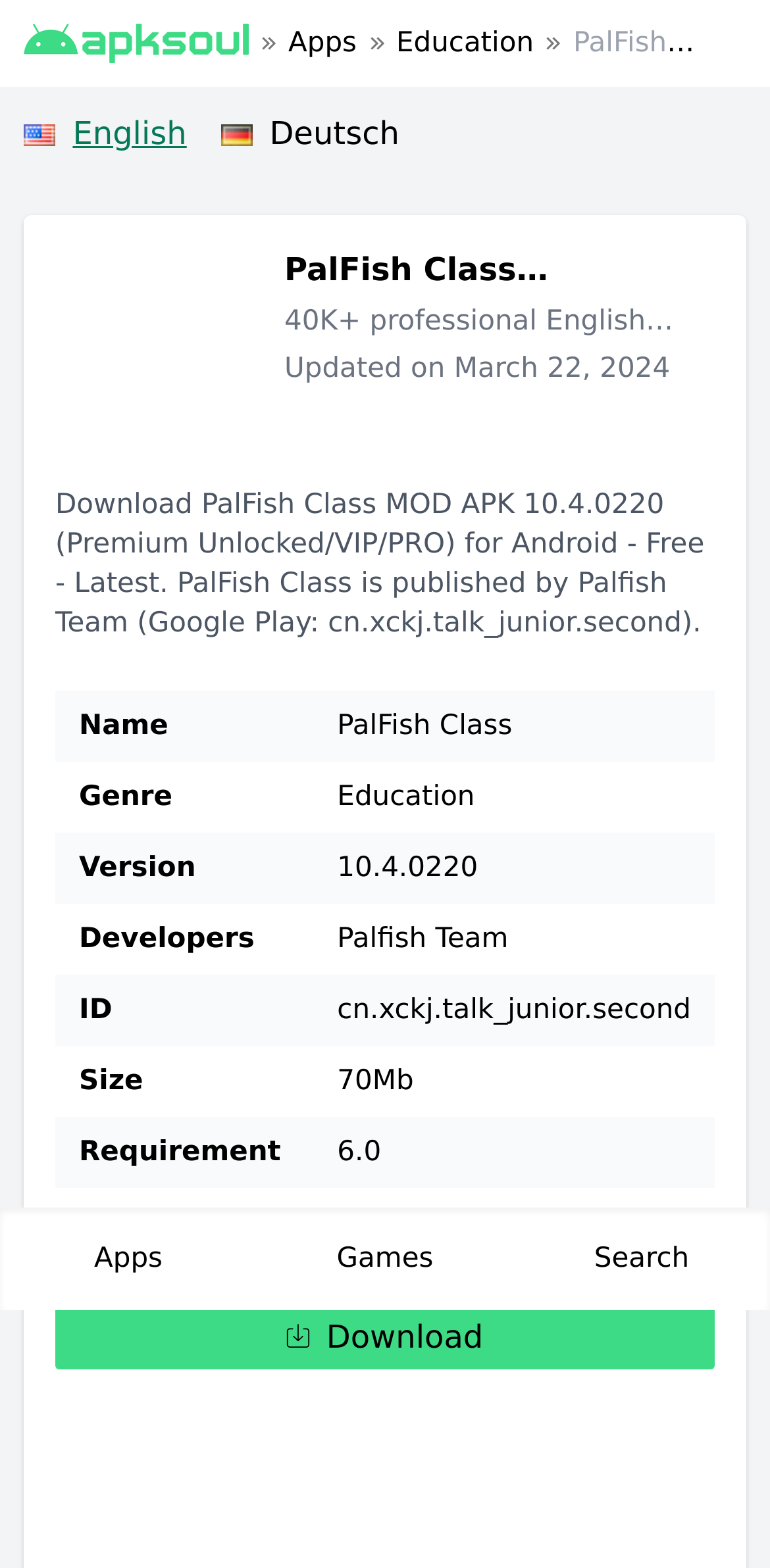Could you find the bounding box coordinates of the clickable area to complete this instruction: "Search for an app"?

[0.667, 0.77, 1.0, 0.836]